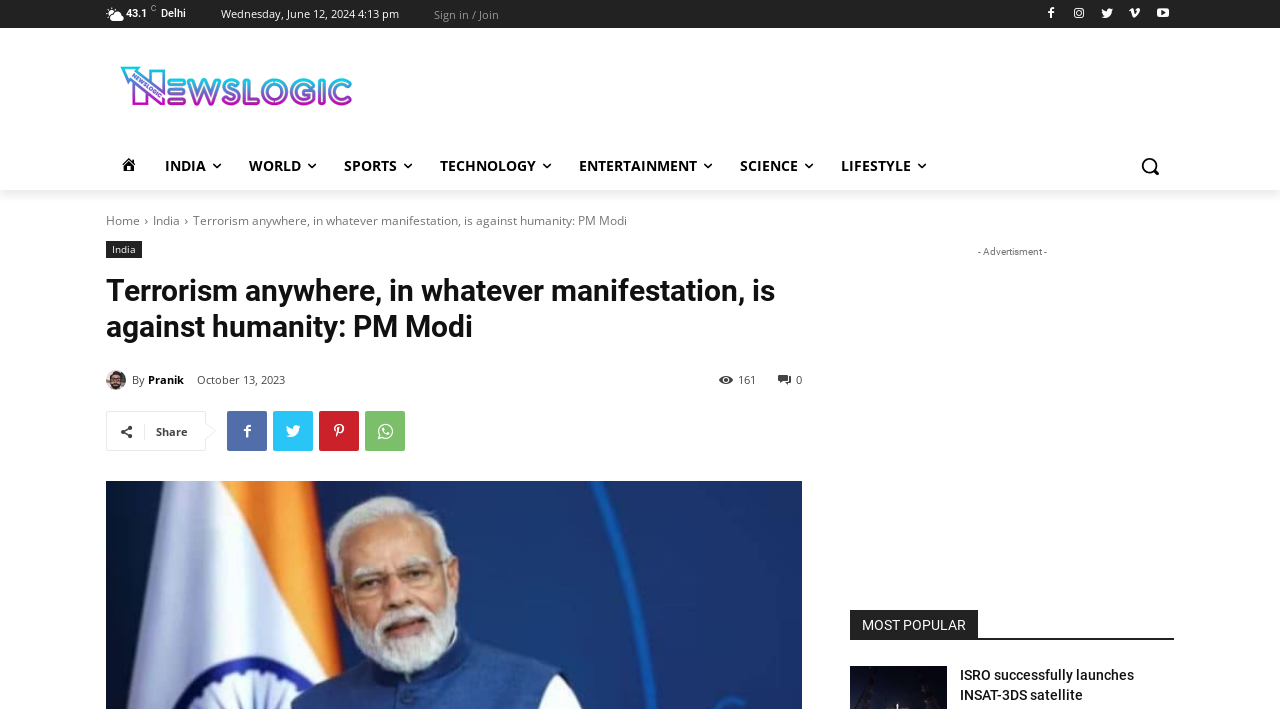Determine the bounding box coordinates of the clickable region to carry out the instruction: "Search for a topic".

None